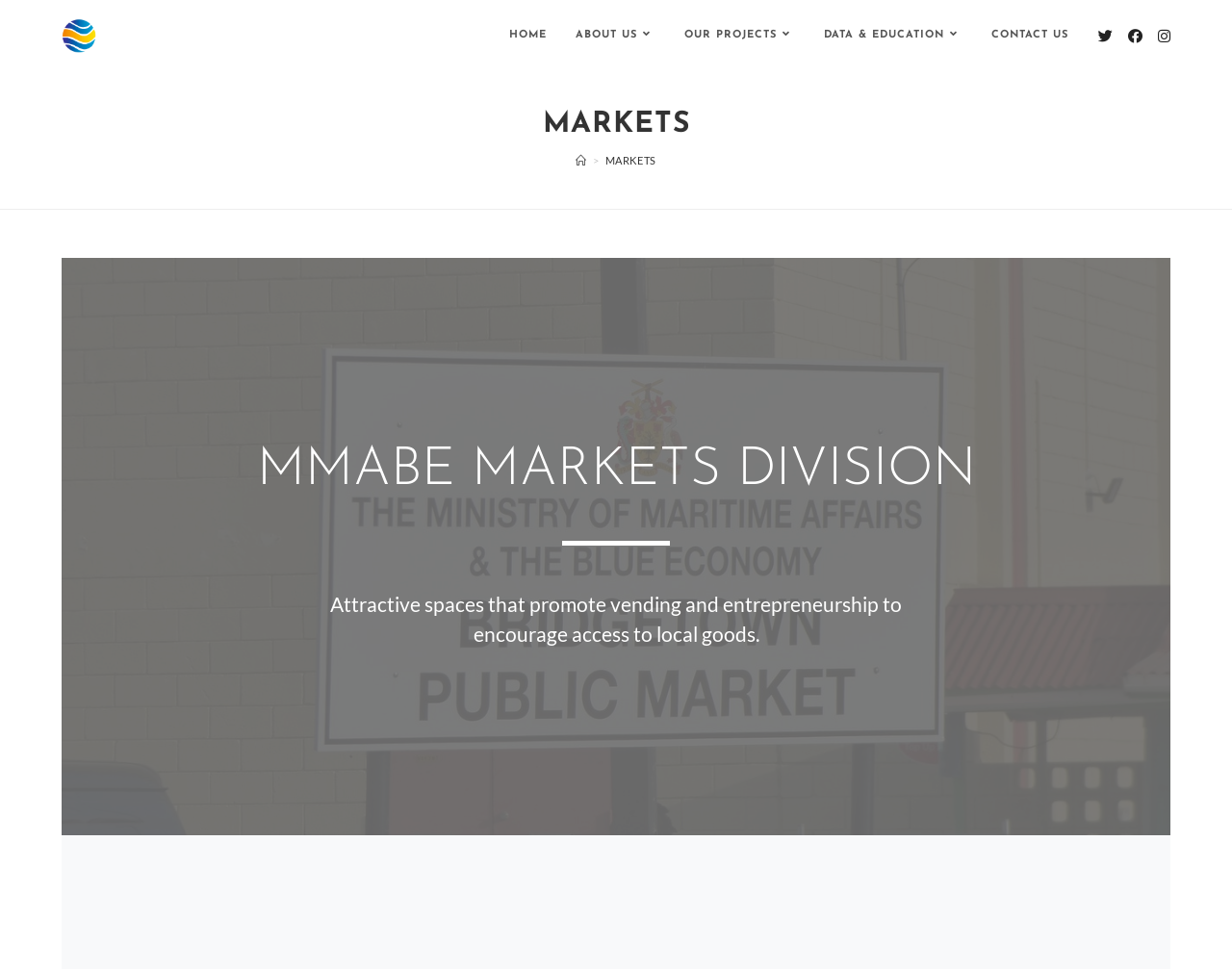Explain the webpage in detail.

The webpage is about Markets in the context of Barbados Blue Economy. At the top left, there is a logo image with the text "Barbados Blue Economy" next to it, which is also a link. Below this, there is a horizontal navigation menu with five links: "HOME", "ABOUT US", "OUR PROJECTS", "DATA & EDUCATION", and "CONTACT US". 

On the top right, there are three social media links: "Twitter", "Facebook", and "Instagram", each with an icon. 

The main content of the page is divided into sections. The first section has a heading "MARKETS" and a breadcrumb navigation below it, showing the path "Home > MARKETS". 

Below the breadcrumb navigation, there is a heading "MMABE MARKETS DIVISION" and a paragraph of text that describes the markets division, stating that it provides attractive spaces for vending and entrepreneurship to encourage access to local goods.